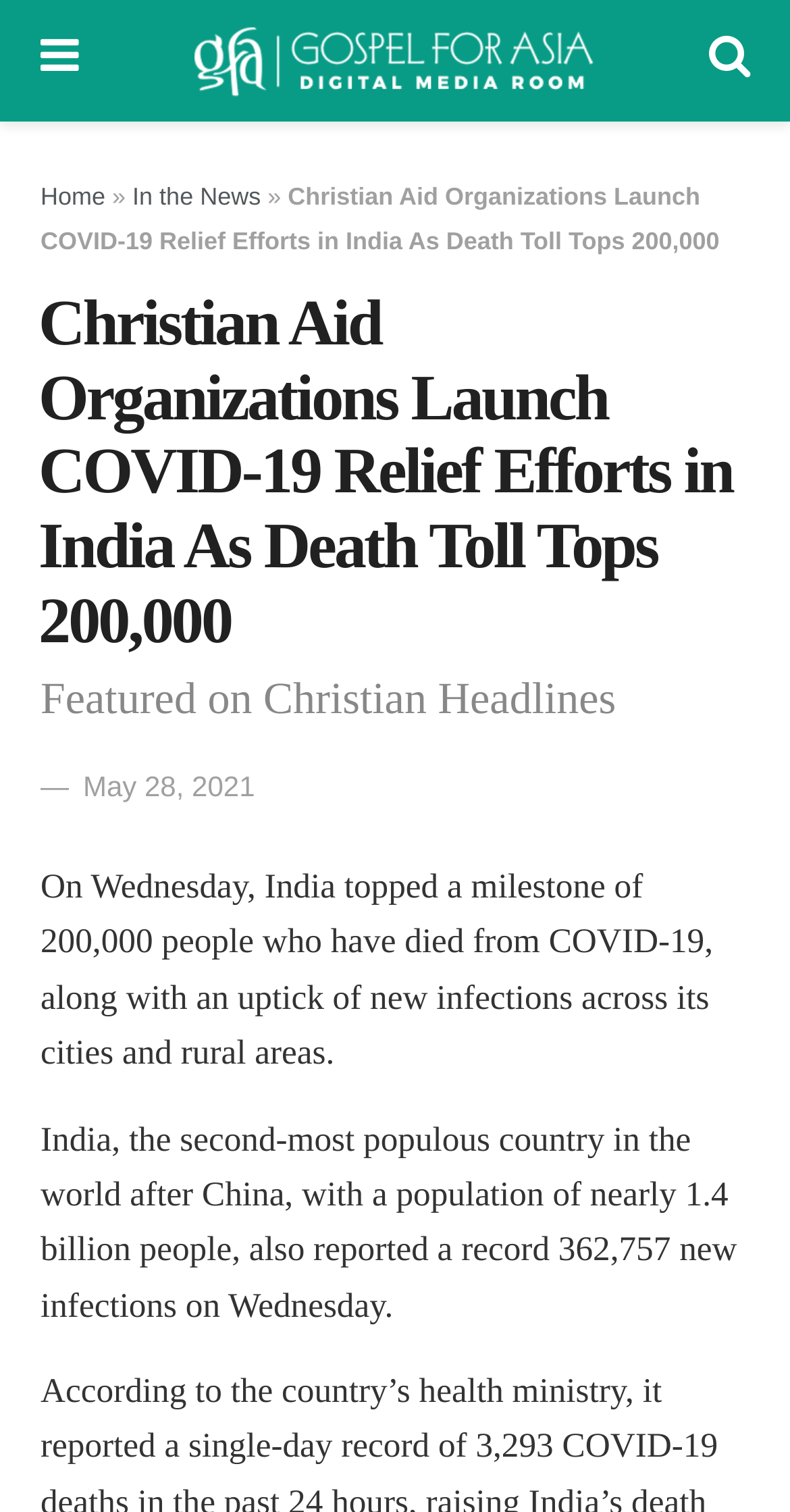Find the bounding box coordinates for the UI element that matches this description: "Home".

[0.051, 0.121, 0.133, 0.139]